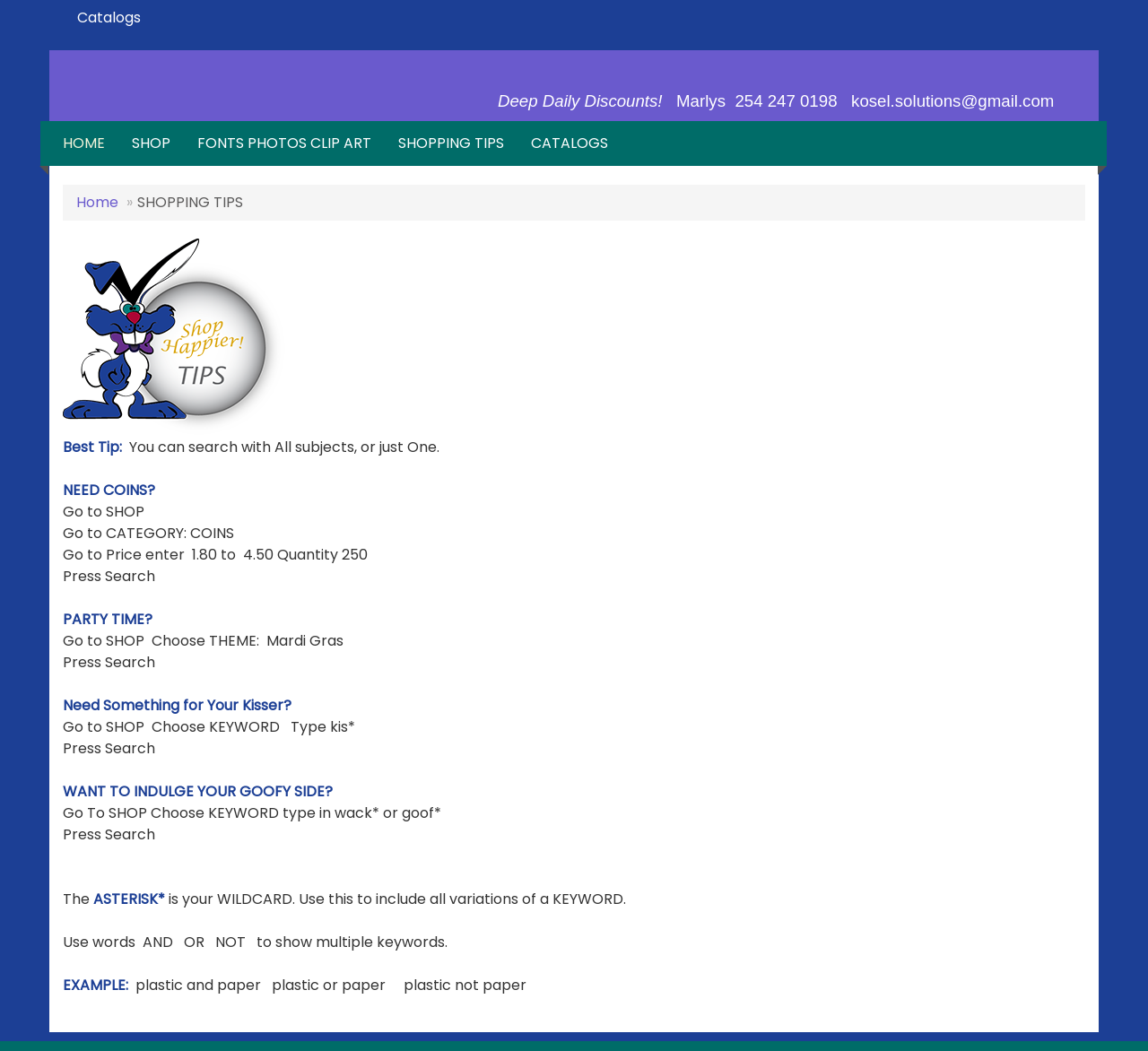Please find and provide the title of the webpage.

Deep Daily Discounts!   Marlys  254 247 0198   kosel.solutions@gmail.com
